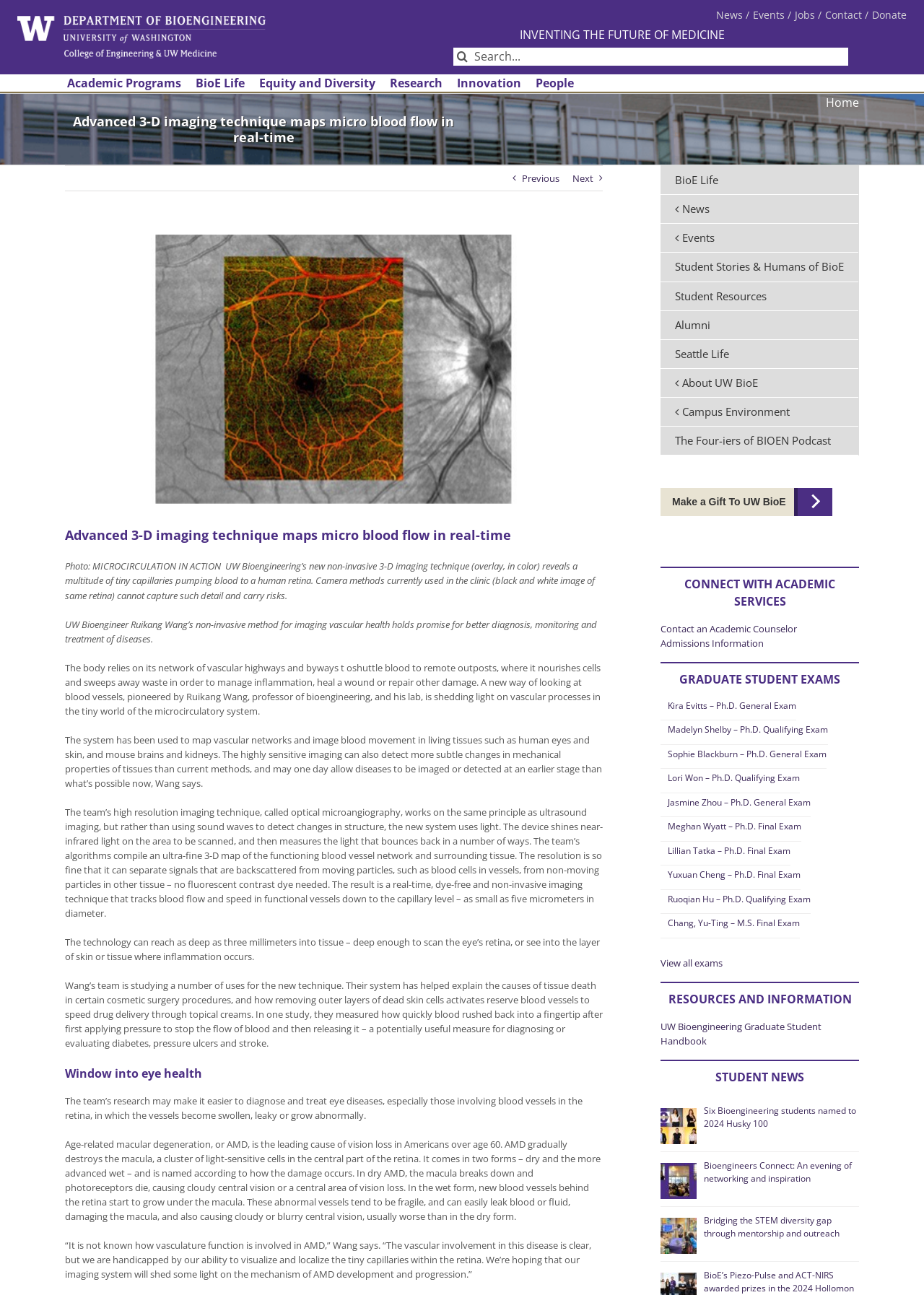Show the bounding box coordinates of the region that should be clicked to follow the instruction: "Read about UW Bioengineering’s new non-invasive 3-D imaging technique."

[0.07, 0.477, 0.646, 0.498]